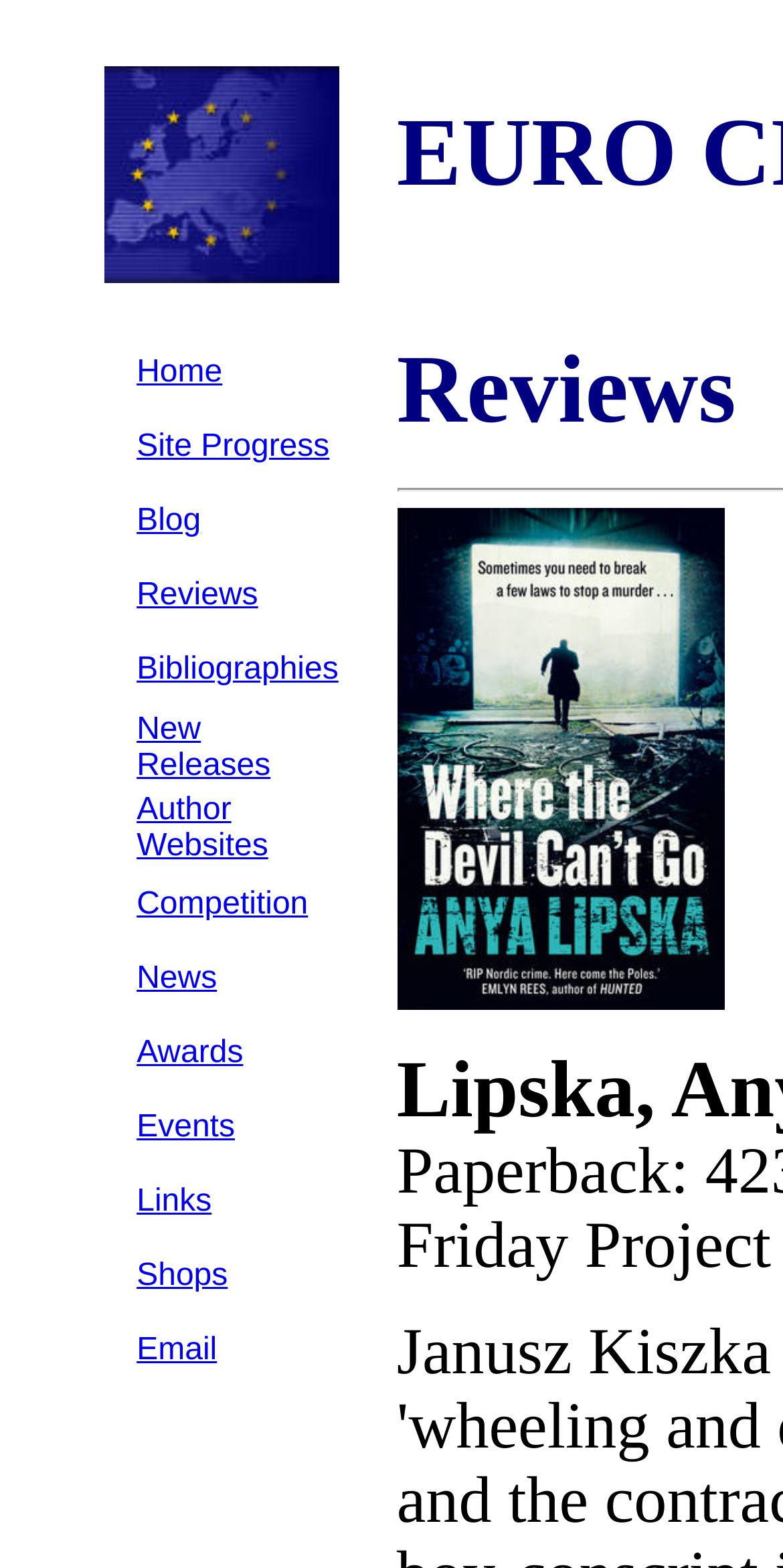Find and indicate the bounding box coordinates of the region you should select to follow the given instruction: "Read the blog".

[0.175, 0.322, 0.257, 0.344]